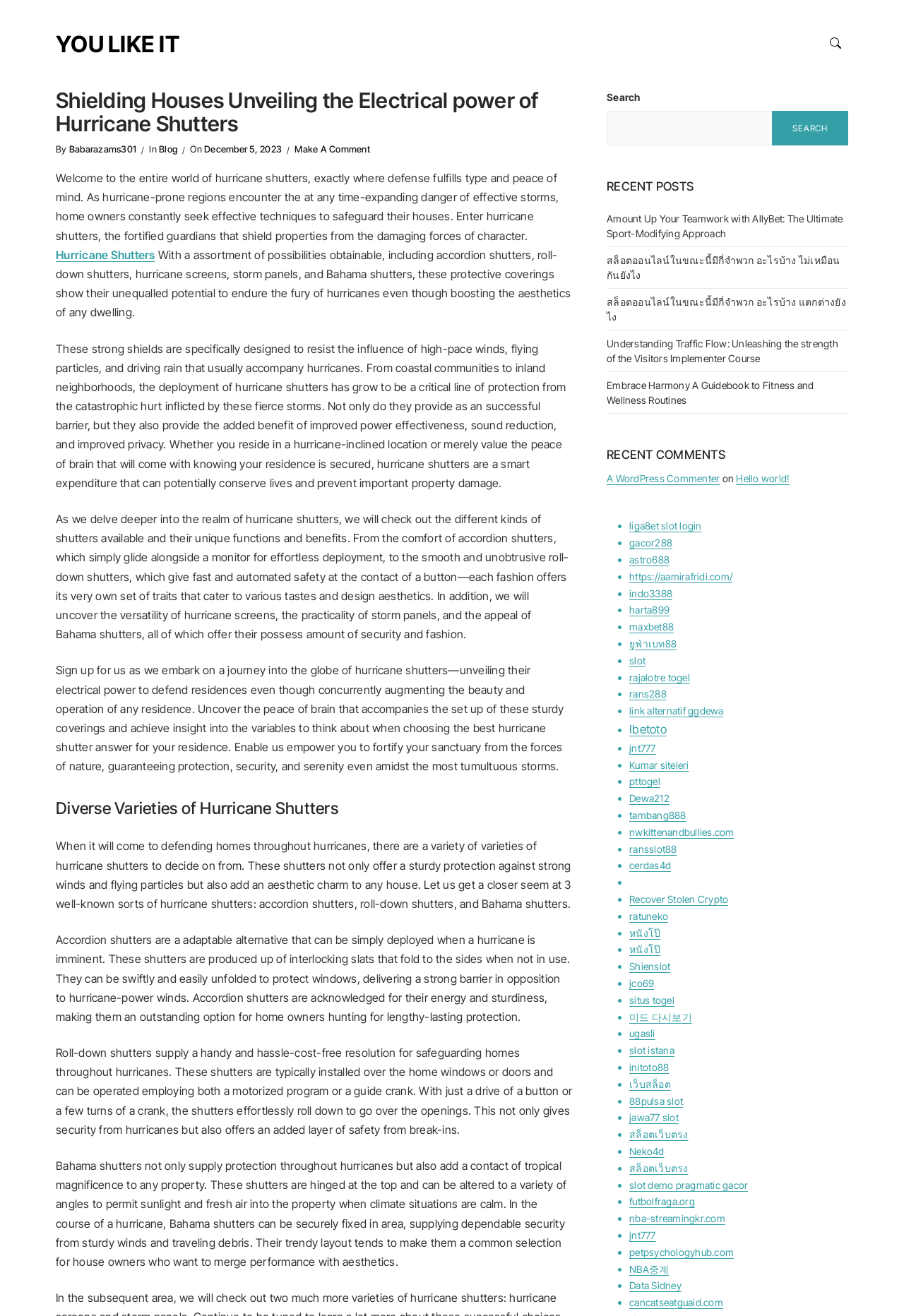Please study the image and answer the question comprehensively:
What is the purpose of the search bar on this webpage?

The search bar is located at the top right corner of the webpage and allows users to search for specific content within the webpage. This can be useful for users who are looking for information on a particular topic related to hurricane shutters.